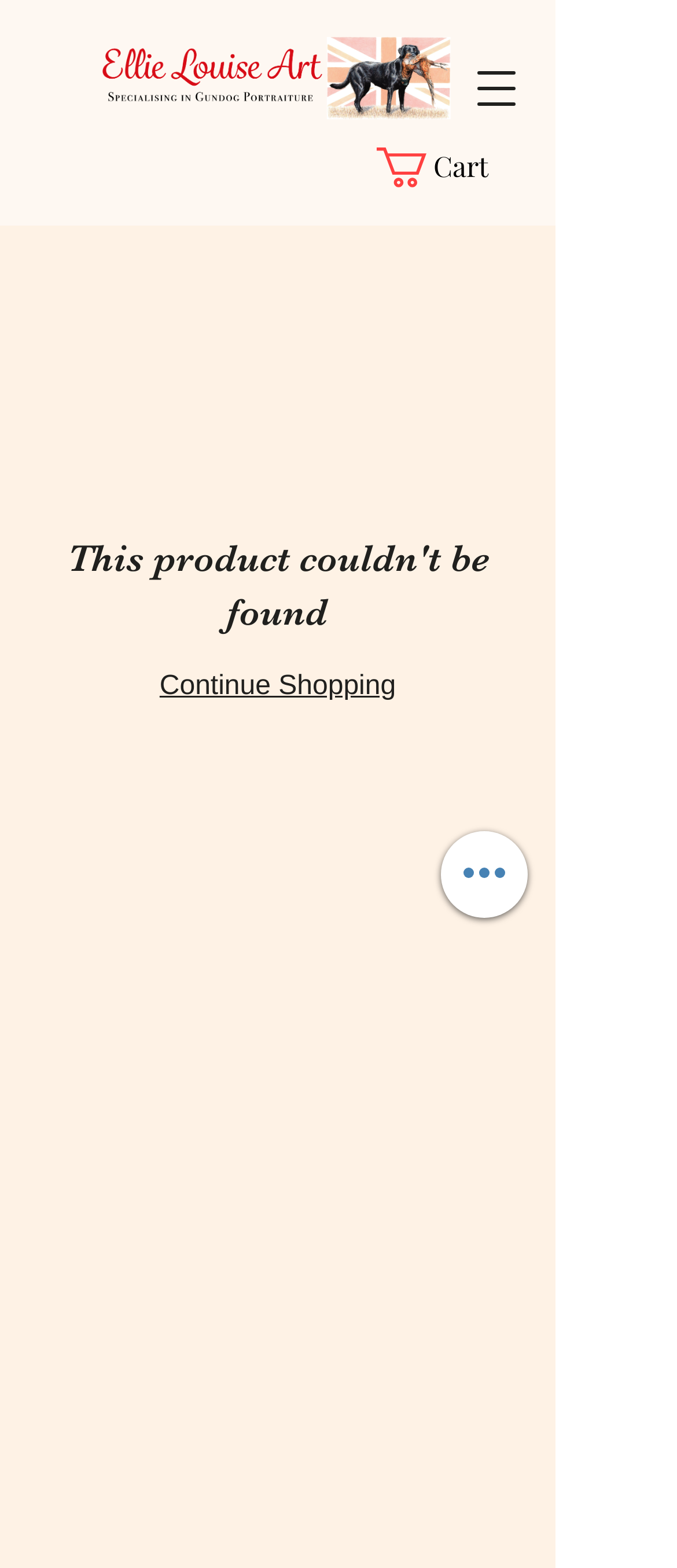Identify the bounding box for the UI element described as: "aria-label="Open navigation menu"". Ensure the coordinates are four float numbers between 0 and 1, formatted as [left, top, right, bottom].

[0.682, 0.034, 0.785, 0.079]